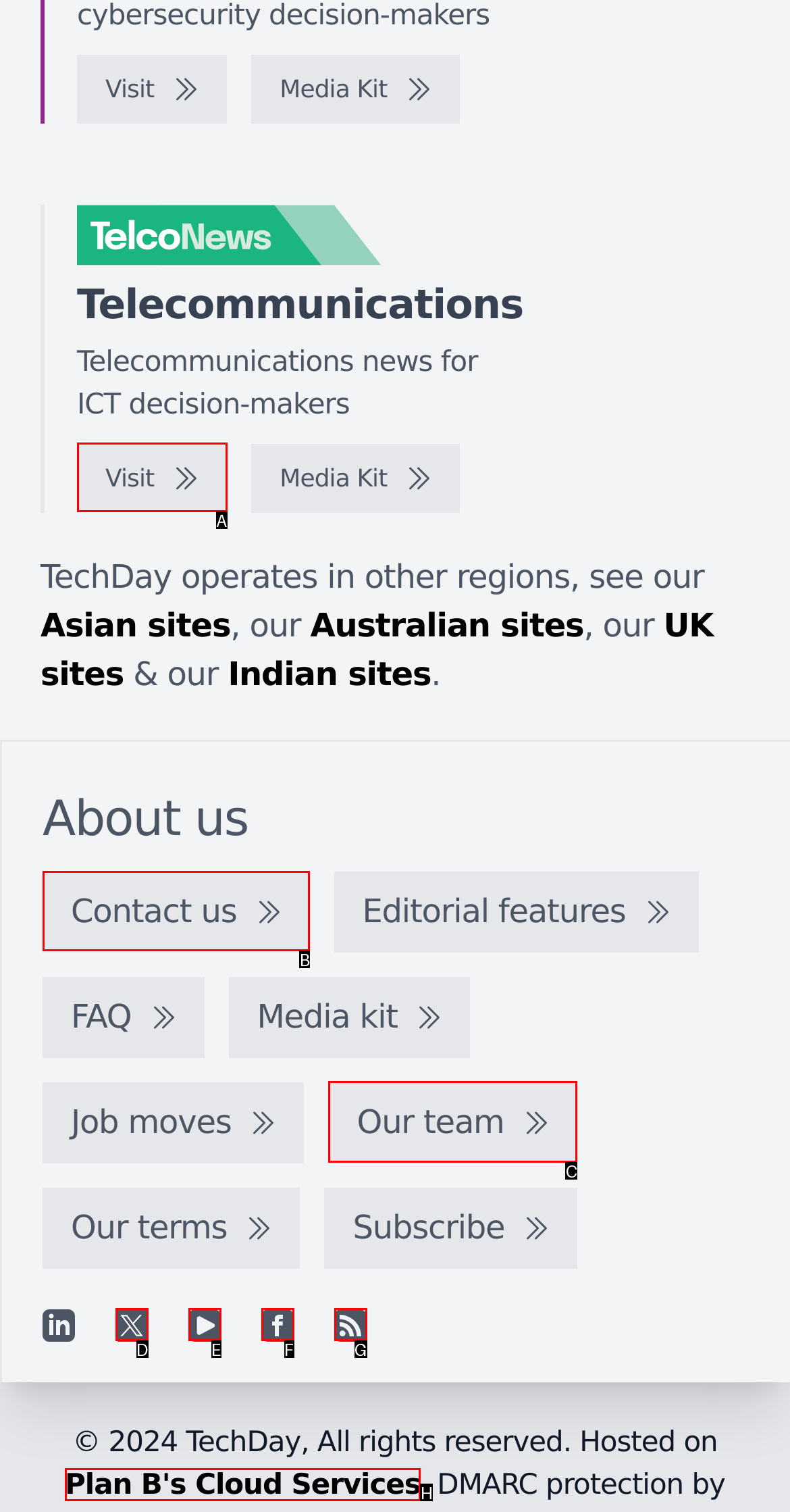For the instruction: Contact us, determine the appropriate UI element to click from the given options. Respond with the letter corresponding to the correct choice.

B